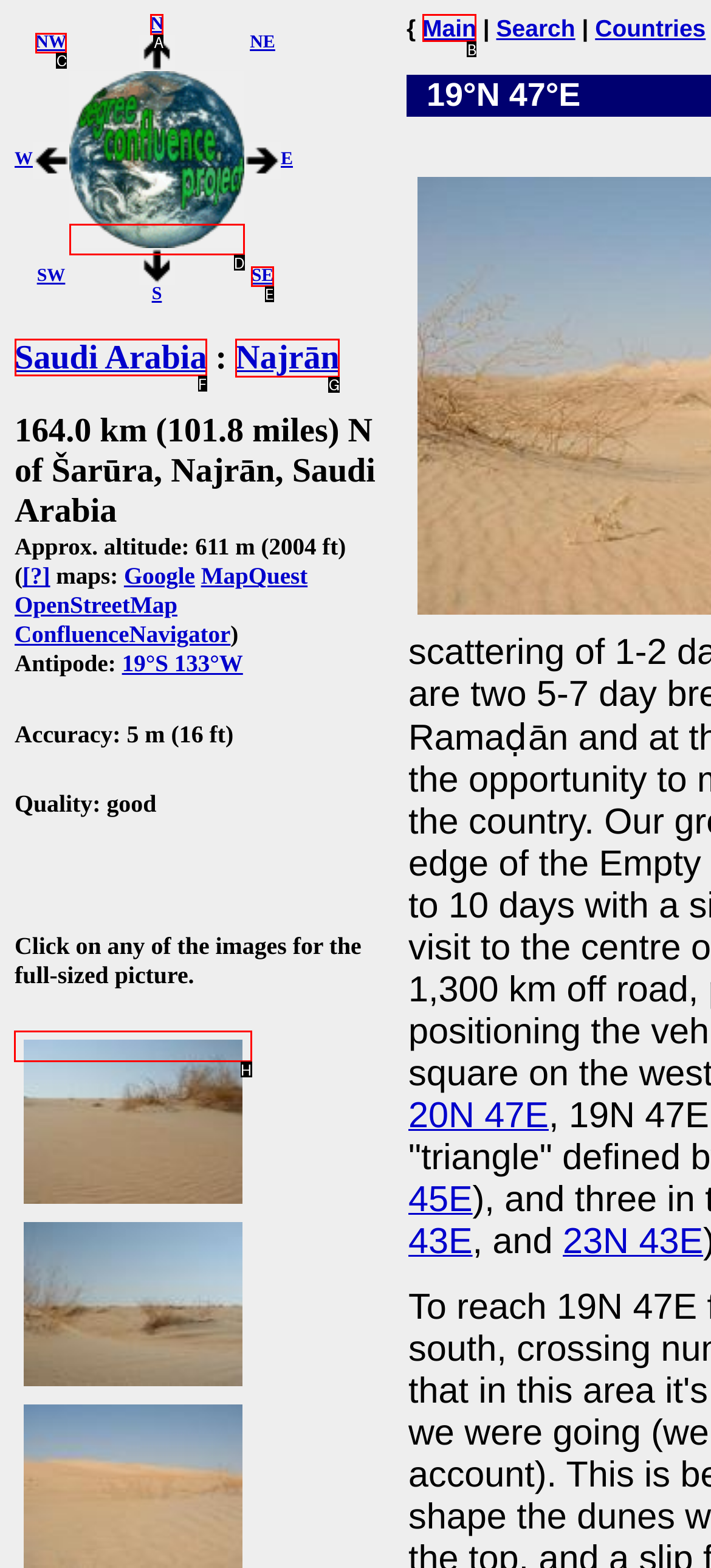From the options shown in the screenshot, tell me which lettered element I need to click to complete the task: Search for confluence points in Saudi Arabia.

F